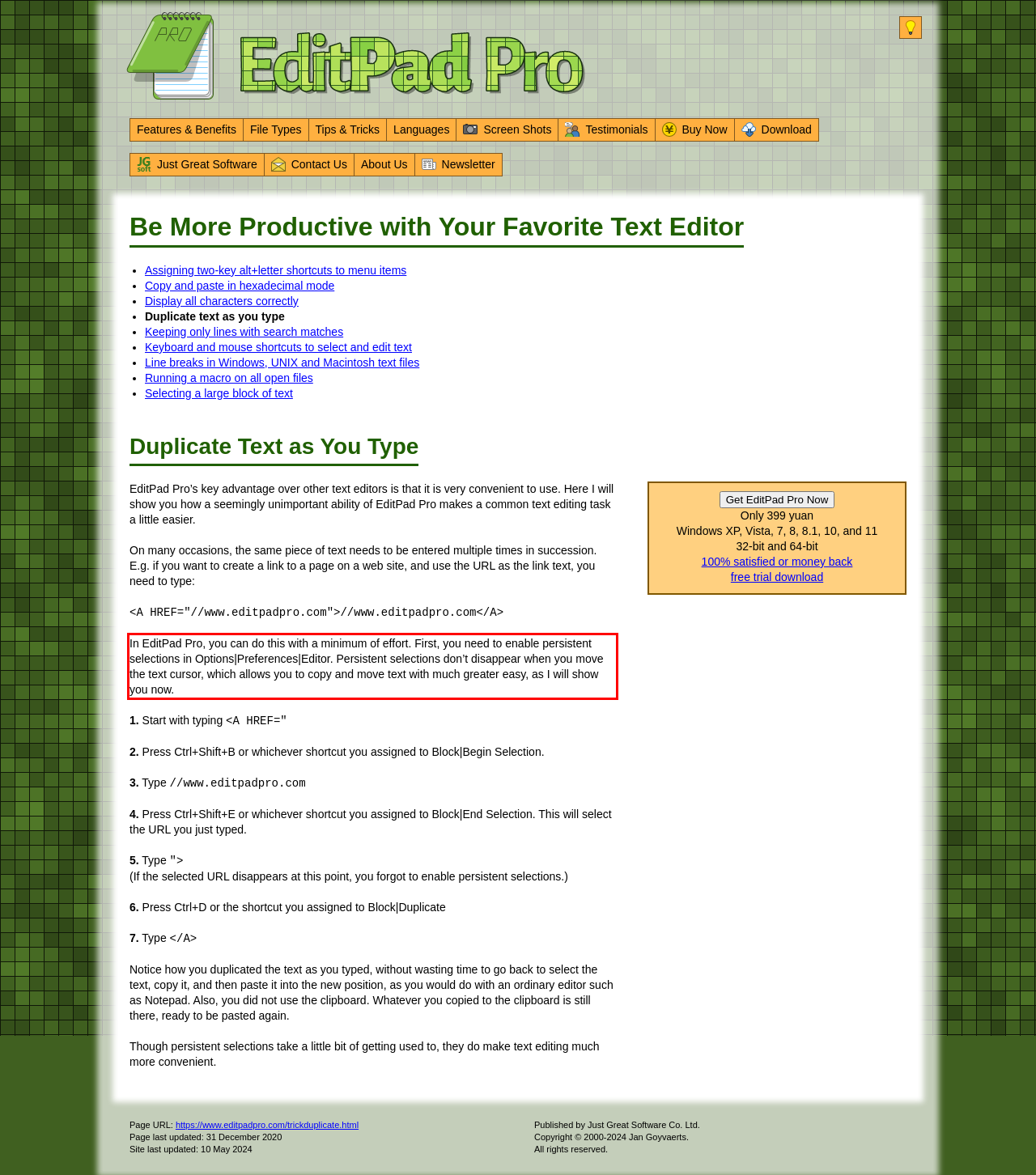Within the screenshot of a webpage, identify the red bounding box and perform OCR to capture the text content it contains.

In EditPad Pro, you can do this with a minimum of effort. First, you need to enable persistent selections in Options|Preferences|Editor. Persistent selections don’t disappear when you move the text cursor, which allows you to copy and move text with much greater easy, as I will show you now.